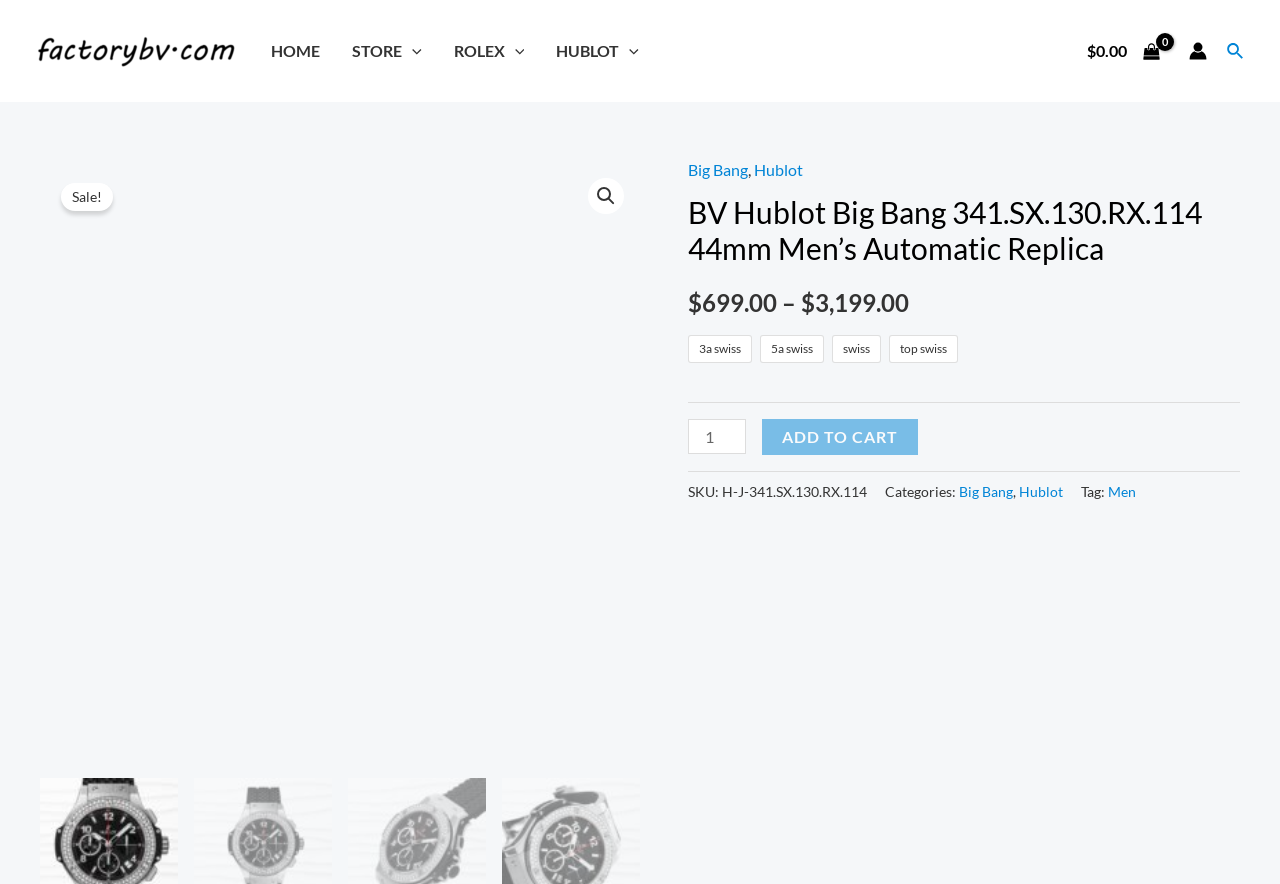Determine the coordinates of the bounding box that should be clicked to complete the instruction: "Search for something". The coordinates should be represented by four float numbers between 0 and 1: [left, top, right, bottom].

[0.958, 0.044, 0.973, 0.072]